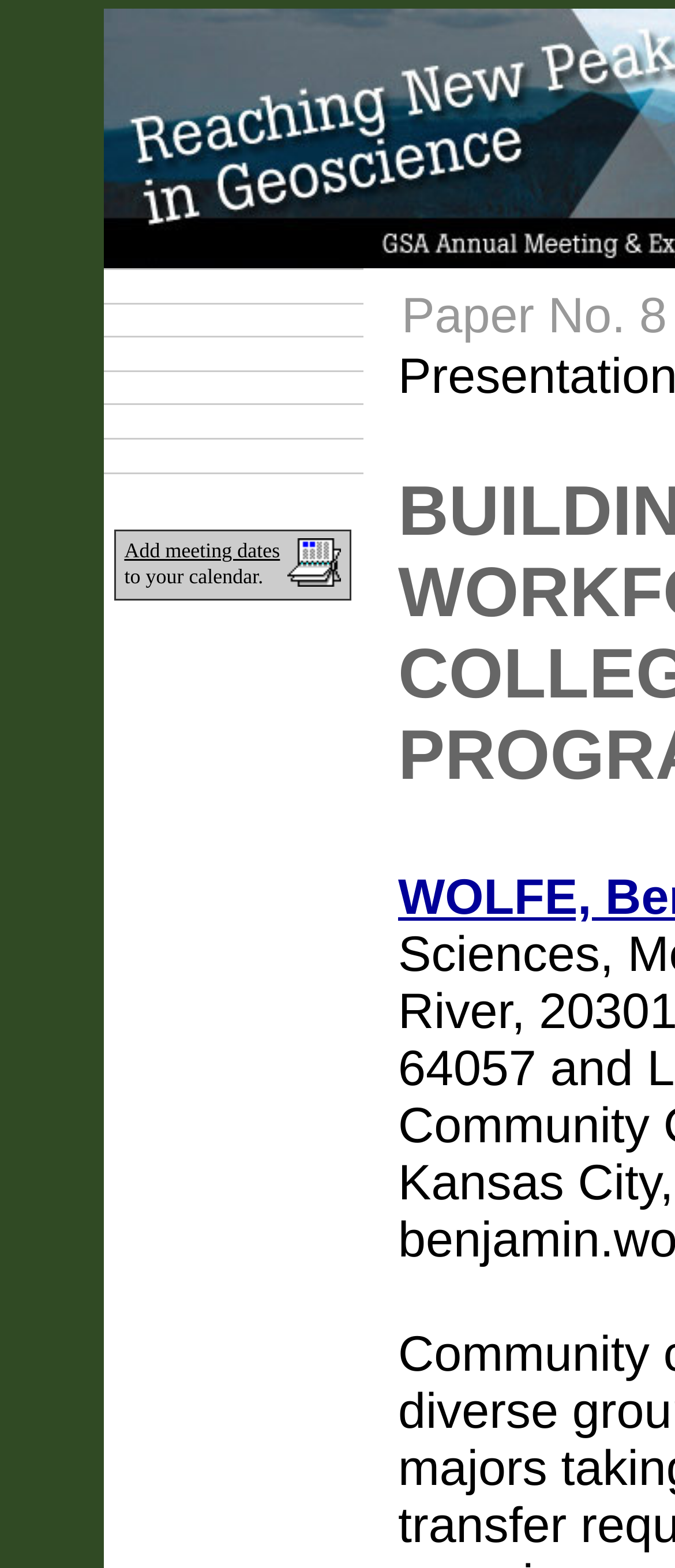Please predict the bounding box coordinates (top-left x, top-left y, bottom-right x, bottom-right y) for the UI element in the screenshot that fits the description: Technical Program

[0.154, 0.172, 0.538, 0.193]